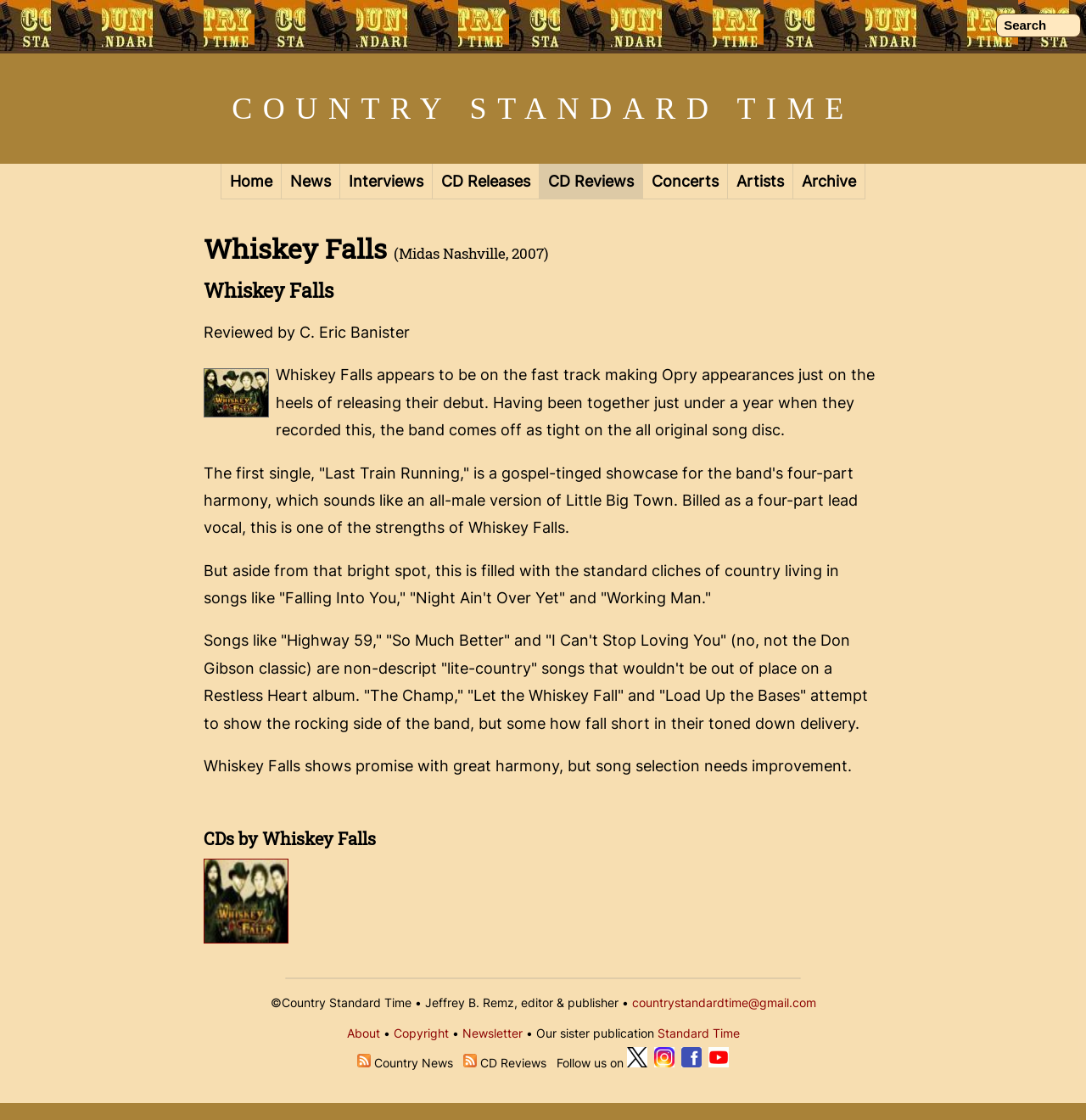Please identify the bounding box coordinates of the element I need to click to follow this instruction: "Search for something".

[0.917, 0.012, 0.995, 0.033]